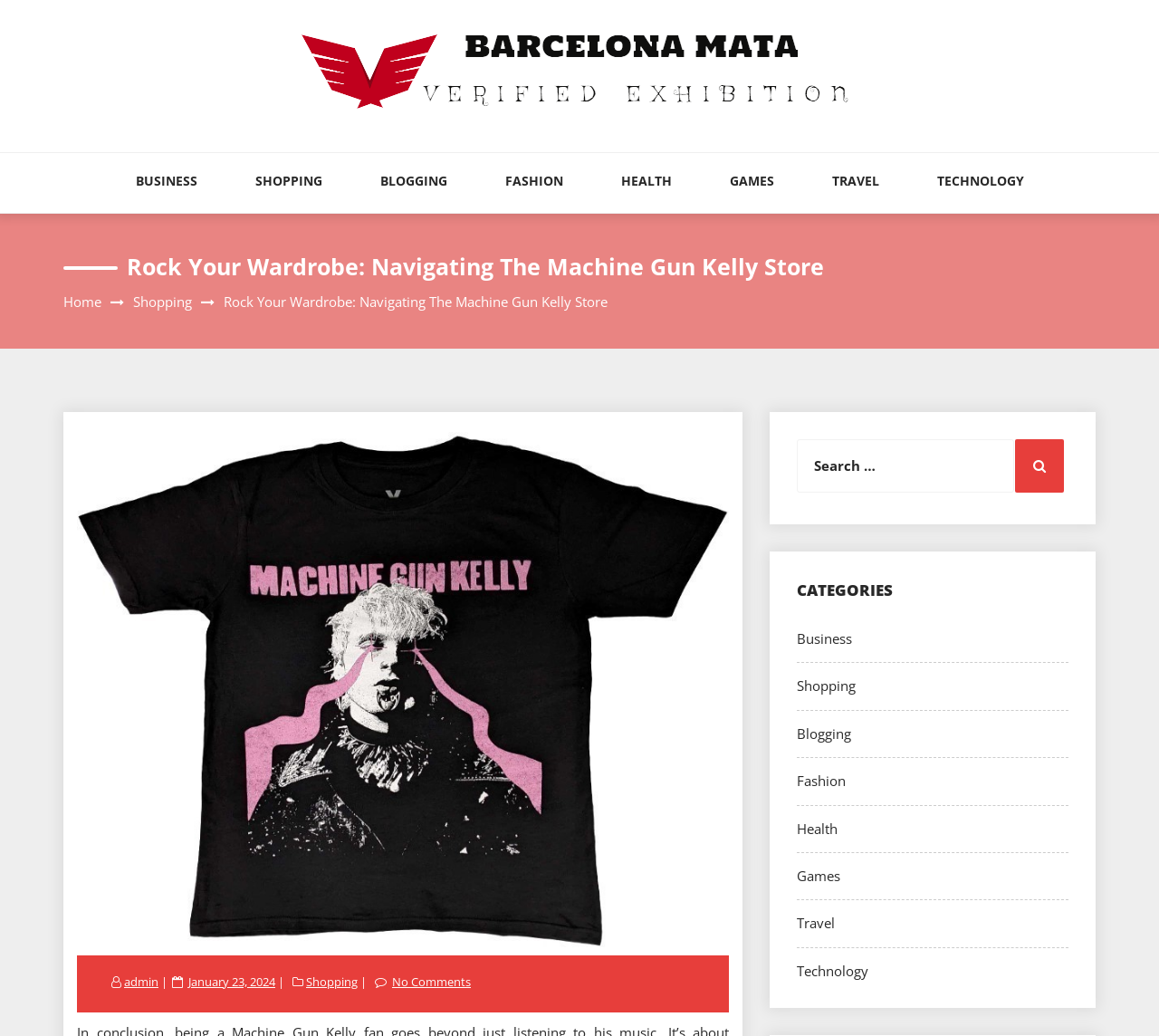Please find the bounding box for the UI component described as follows: "Fashion".

[0.436, 0.166, 0.486, 0.219]